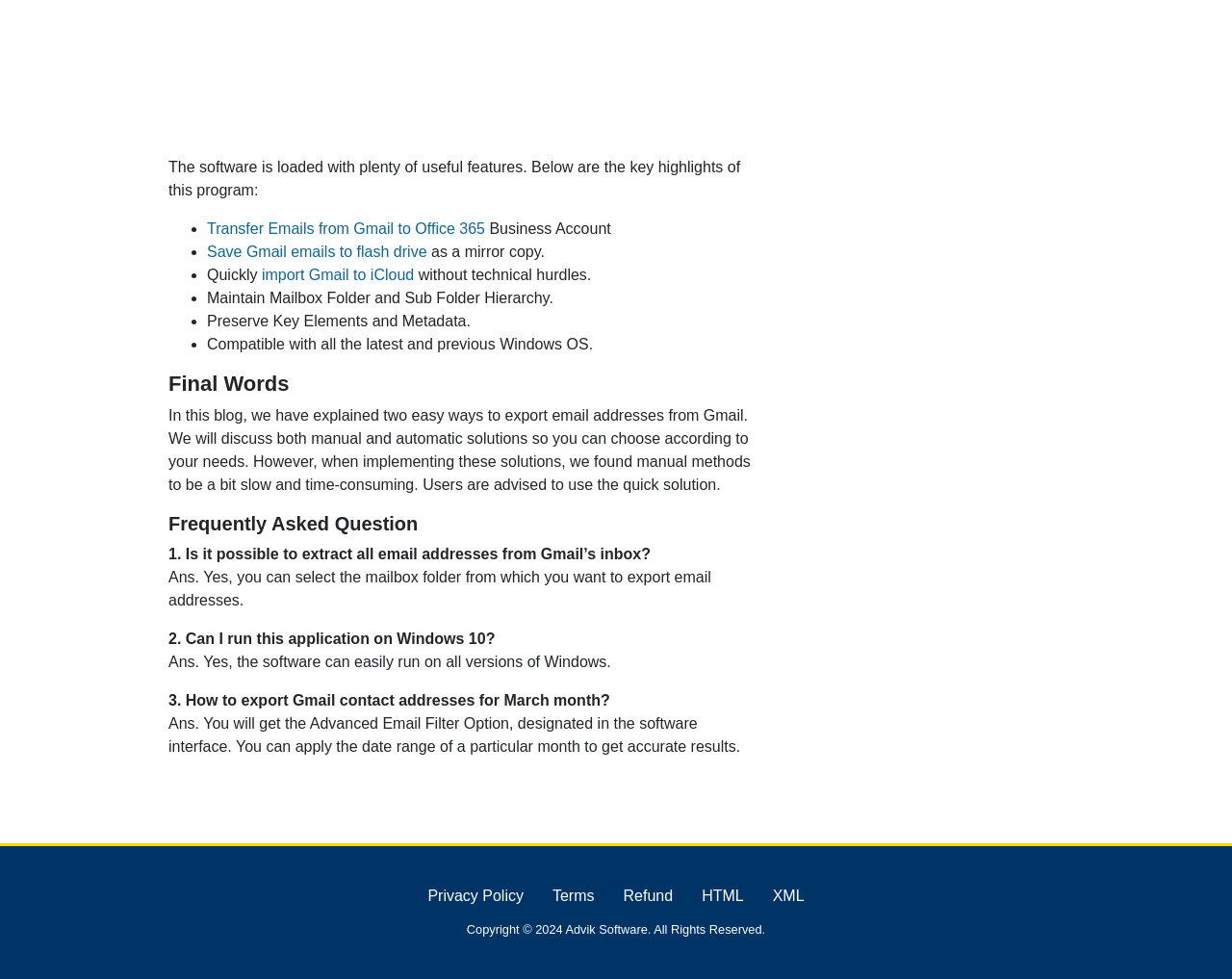What is the copyright information of the website?
Refer to the screenshot and answer in one word or phrase.

Copyright 2024 Advik Software